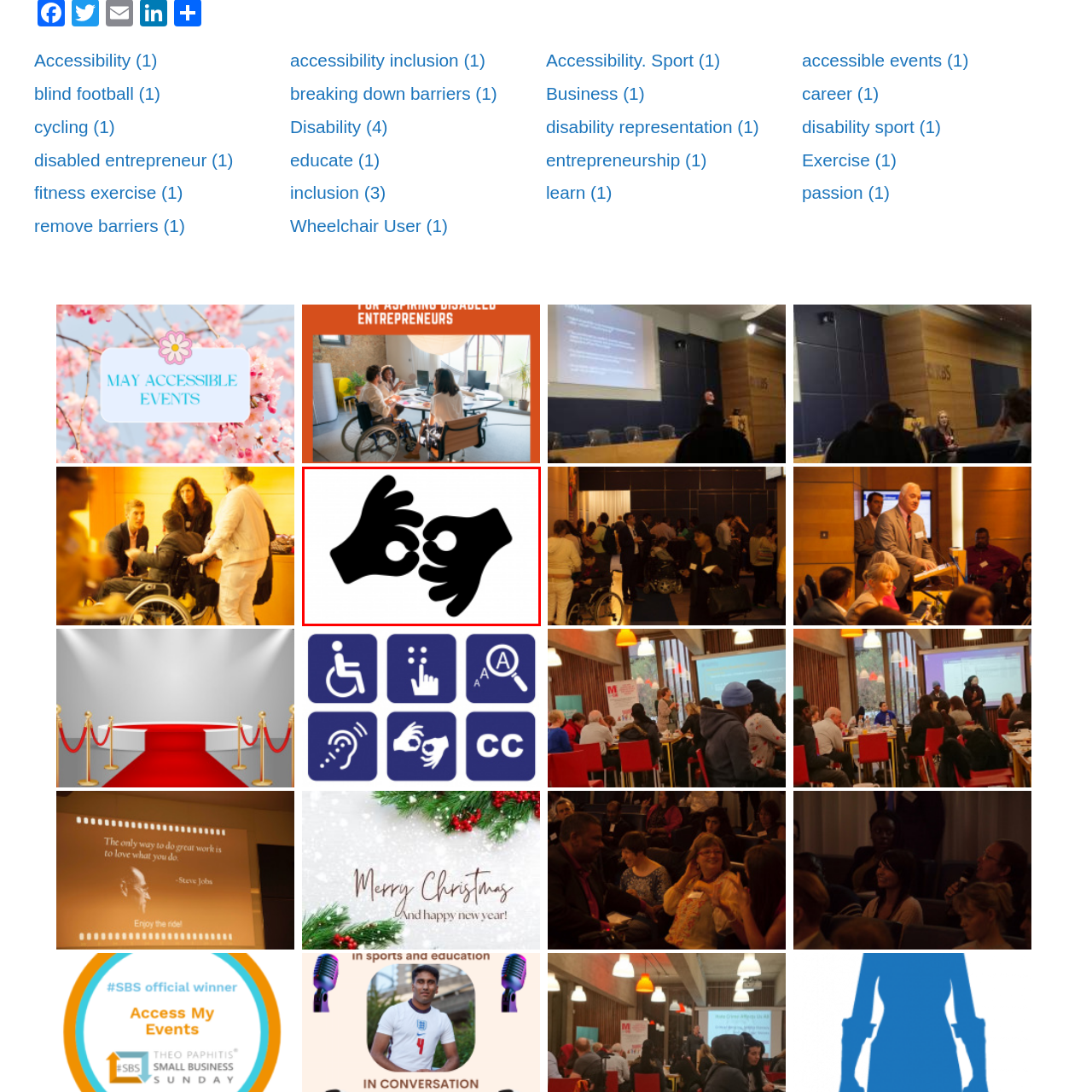What is the image often used to promote?
Please analyze the segment of the image inside the red bounding box and respond with a single word or phrase.

Accessibility and community engagement